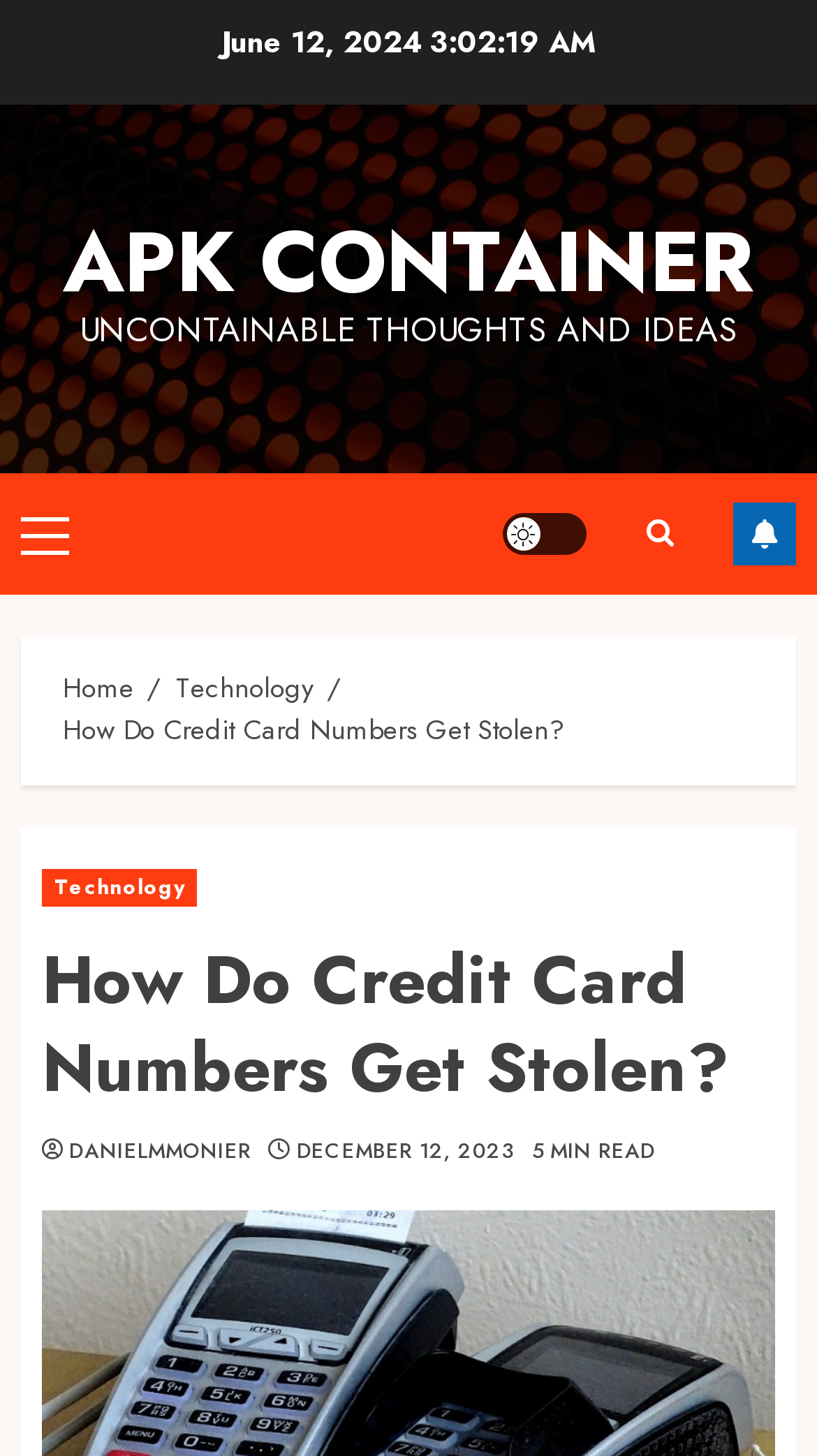Find the bounding box coordinates of the clickable area required to complete the following action: "Click on APK CONTAINER".

[0.077, 0.138, 0.923, 0.221]